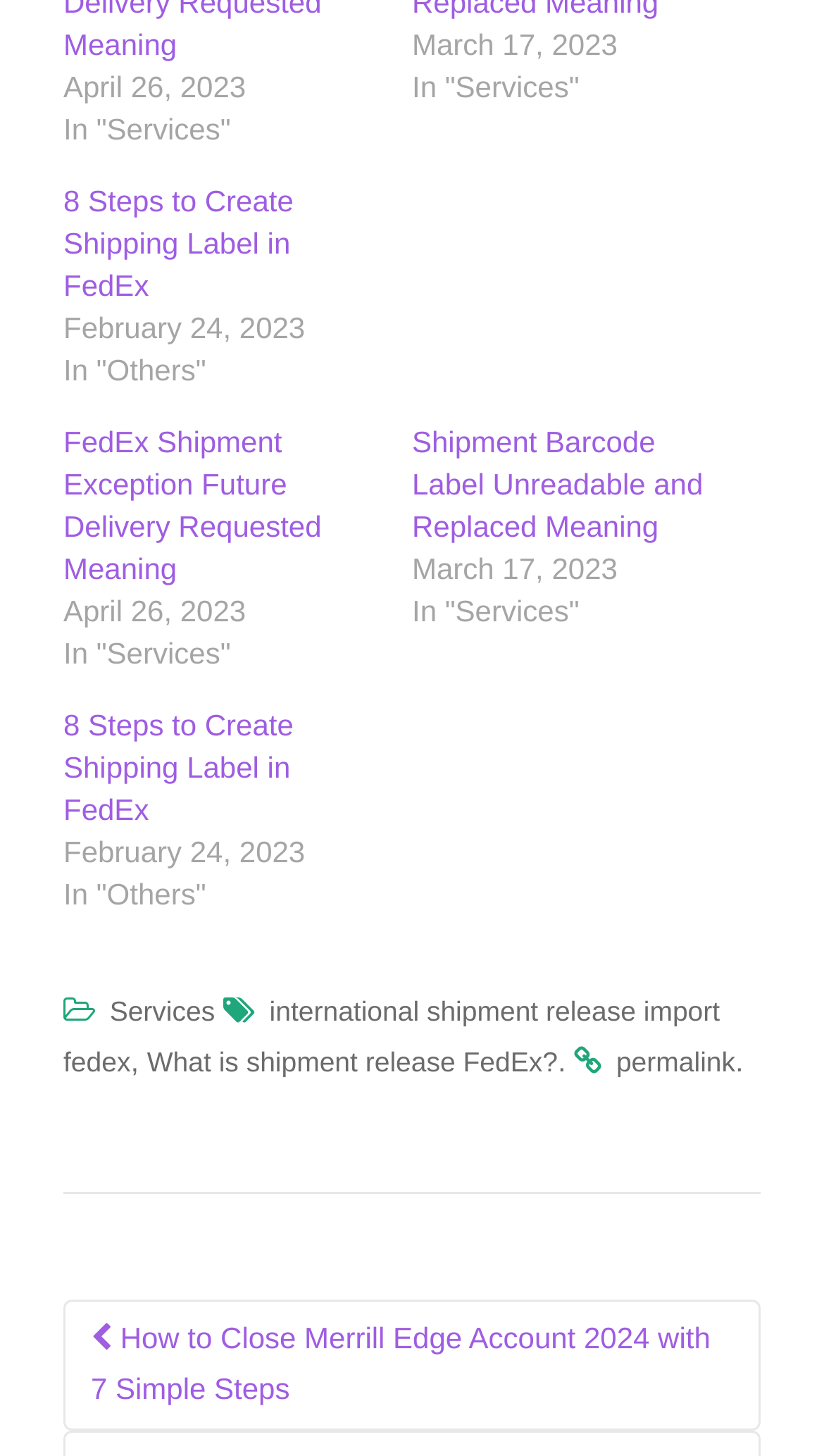Highlight the bounding box coordinates of the region I should click on to meet the following instruction: "Open the menu".

None